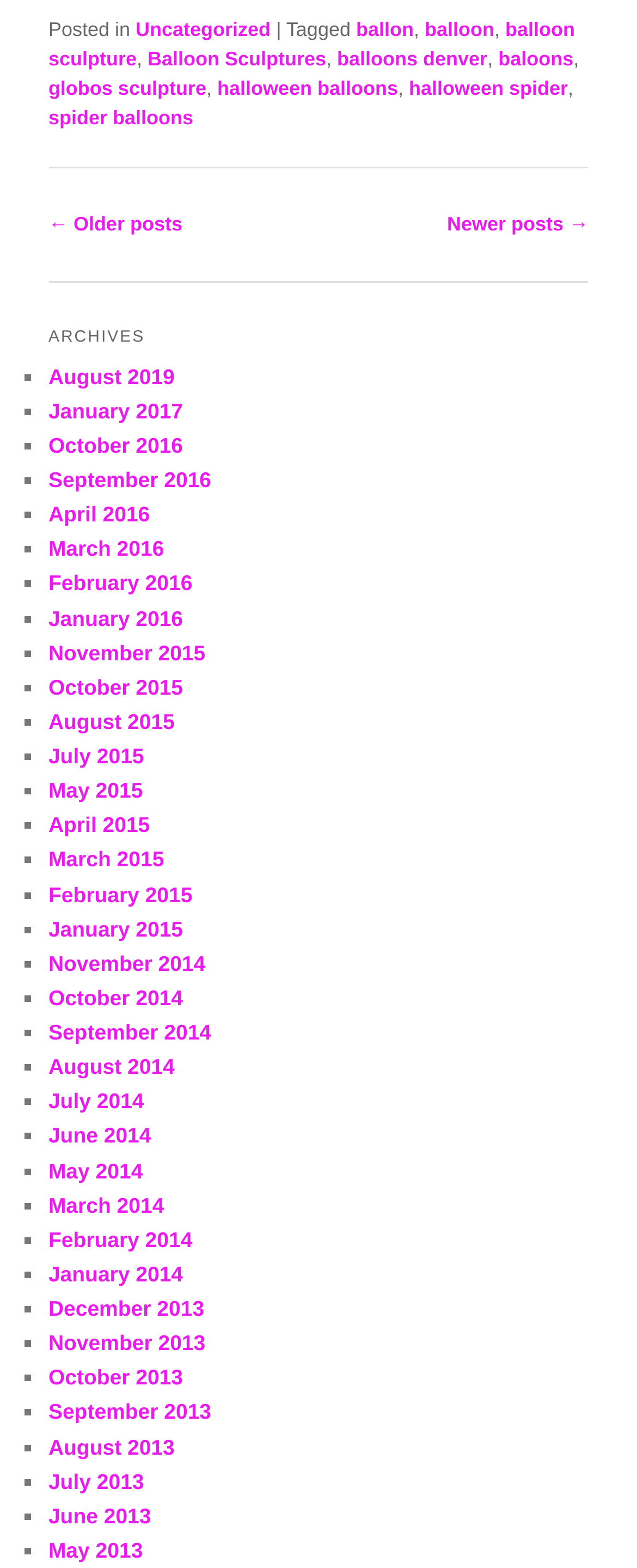Extract the bounding box coordinates for the UI element described as: "← Older posts".

[0.076, 0.136, 0.286, 0.15]